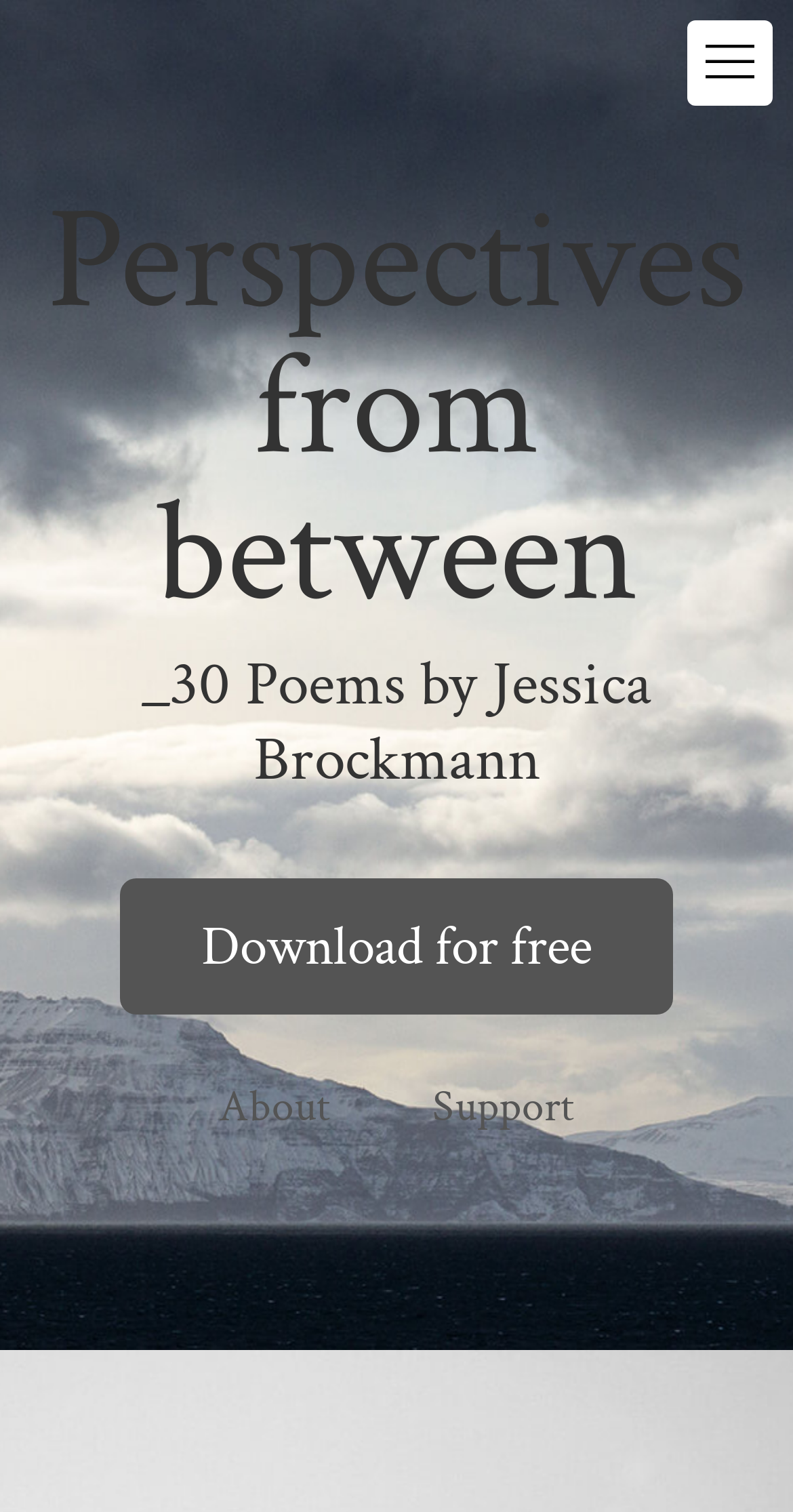Determine the bounding box coordinates for the HTML element described here: "aria-label="Menü" title="Menü"".

[0.882, 0.022, 0.959, 0.062]